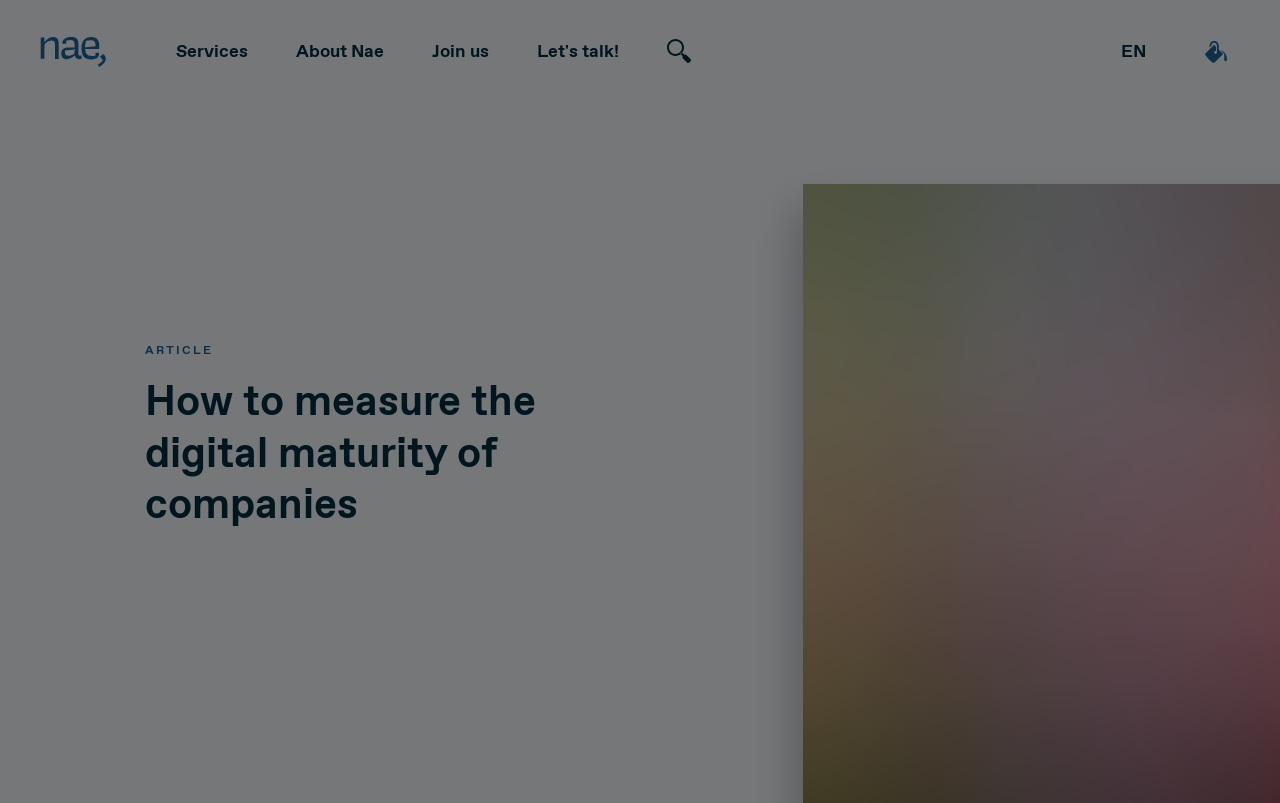Can you show the bounding box coordinates of the region to click on to complete the task described in the instruction: "Click the 'About Nae' link"?

[0.212, 0.0, 0.319, 0.129]